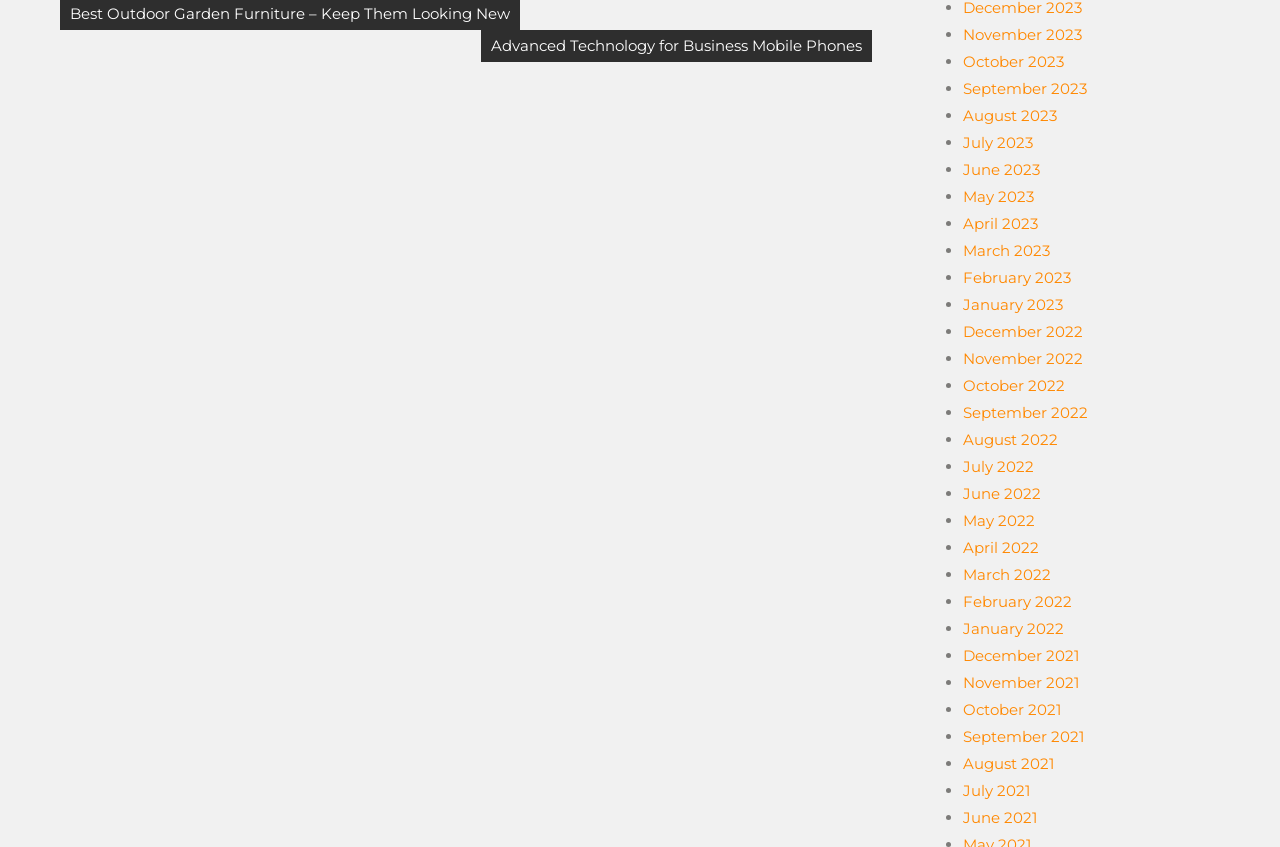How many news articles are there?
Refer to the screenshot and deliver a thorough answer to the question presented.

By counting the number of links on the webpage, I can see that there are more than 20 news articles. The exact number is not specified, but it is clear that there are multiple pages of articles.